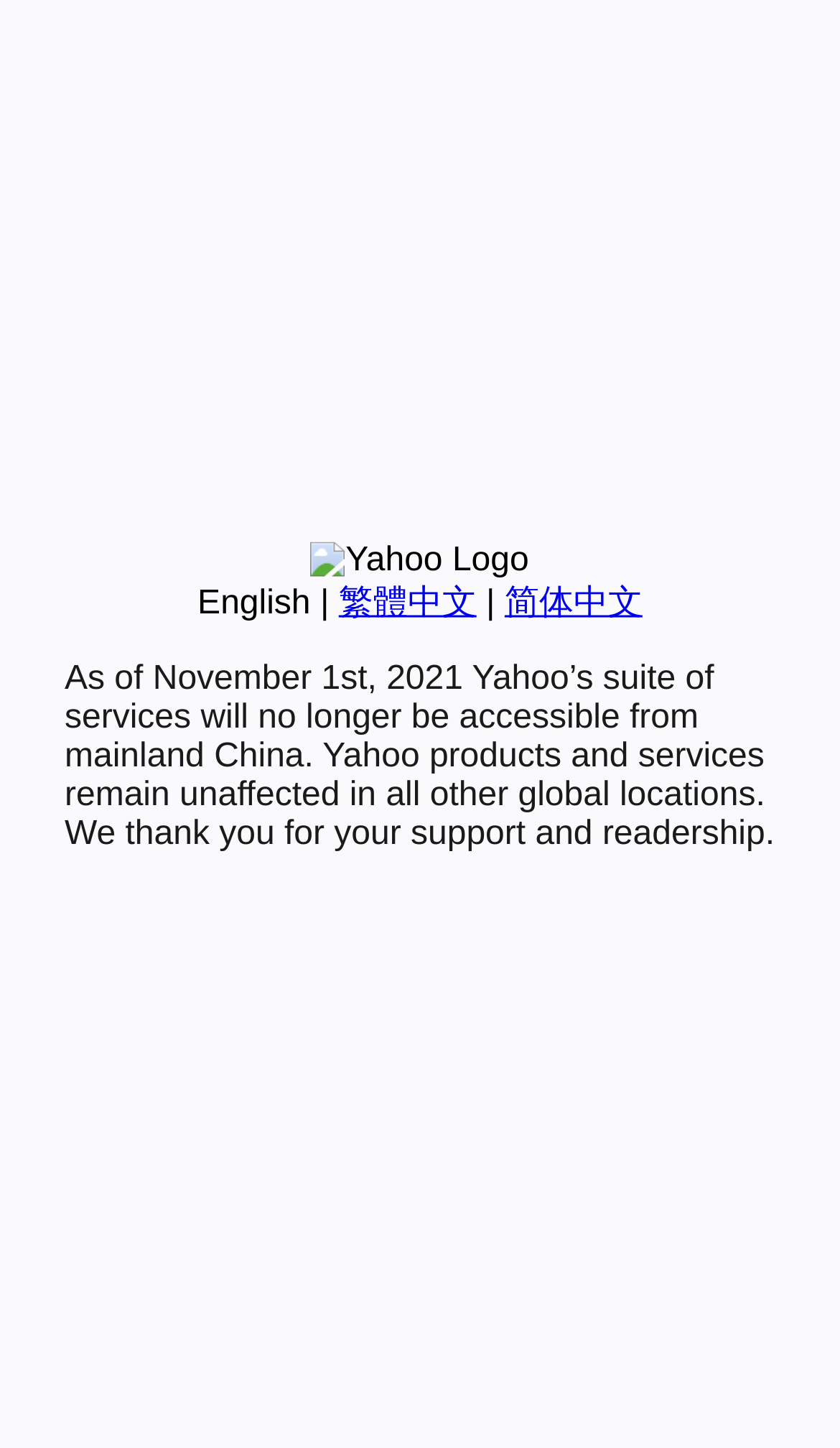From the element description: "繁體中文", extract the bounding box coordinates of the UI element. The coordinates should be expressed as four float numbers between 0 and 1, in the order [left, top, right, bottom].

[0.403, 0.404, 0.567, 0.429]